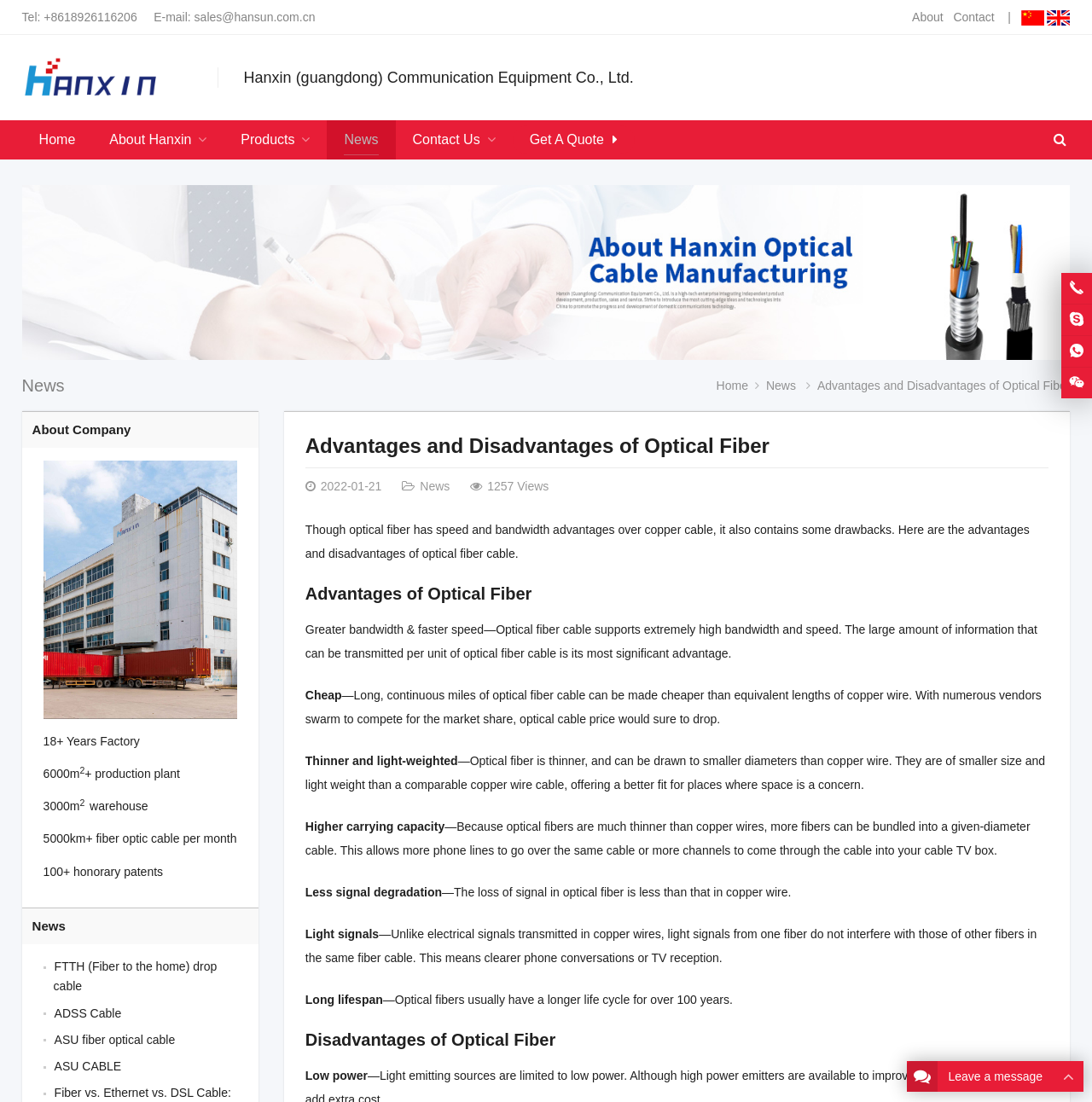Describe in detail what you see on the webpage.

This webpage is about the advantages and disadvantages of optical fiber. At the top, there is a navigation bar with links to "Home", "About", "Contact", "Chinese", and "English". Below the navigation bar, there is a logo and a table with the company's information, including its name, address, and contact details.

The main content of the webpage is divided into two sections: "Advantages of Optical Fiber" and "Disadvantages of Optical Fiber". The advantages section lists several benefits of optical fiber, including its high bandwidth and speed, low cost, thin and lightweight design, high carrying capacity, less signal degradation, light signals, and long lifespan. Each advantage is explained in a short paragraph.

The disadvantages section lists a few drawbacks of optical fiber, including its low power. Below the advantages and disadvantages sections, there is a section about the company, which includes its history, production capacity, and achievements.

On the right side of the webpage, there is a sidebar with links to various news articles and products, including "FTTH (Fiber to the home) drop cable", "ADSS Cable", and "ASU fiber optical cable". At the bottom of the webpage, there is a contact form with a "Leave a message" button.